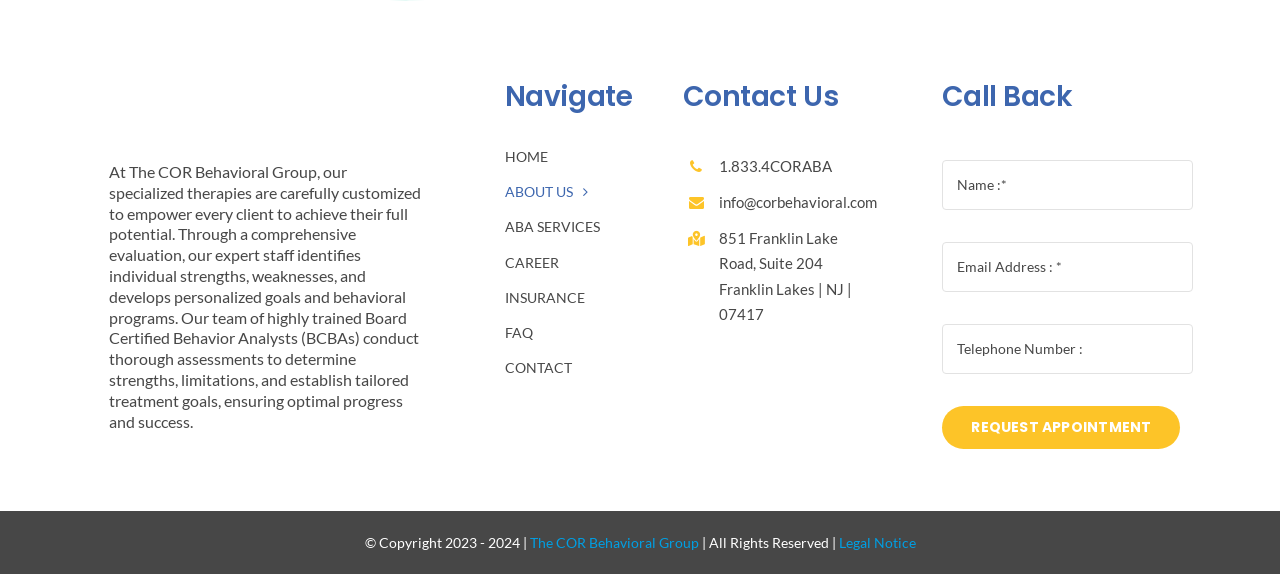Locate the bounding box coordinates of the clickable region necessary to complete the following instruction: "Click on the ABOUT US link". Provide the coordinates in the format of four float numbers between 0 and 1, i.e., [left, top, right, bottom].

[0.394, 0.312, 0.516, 0.356]